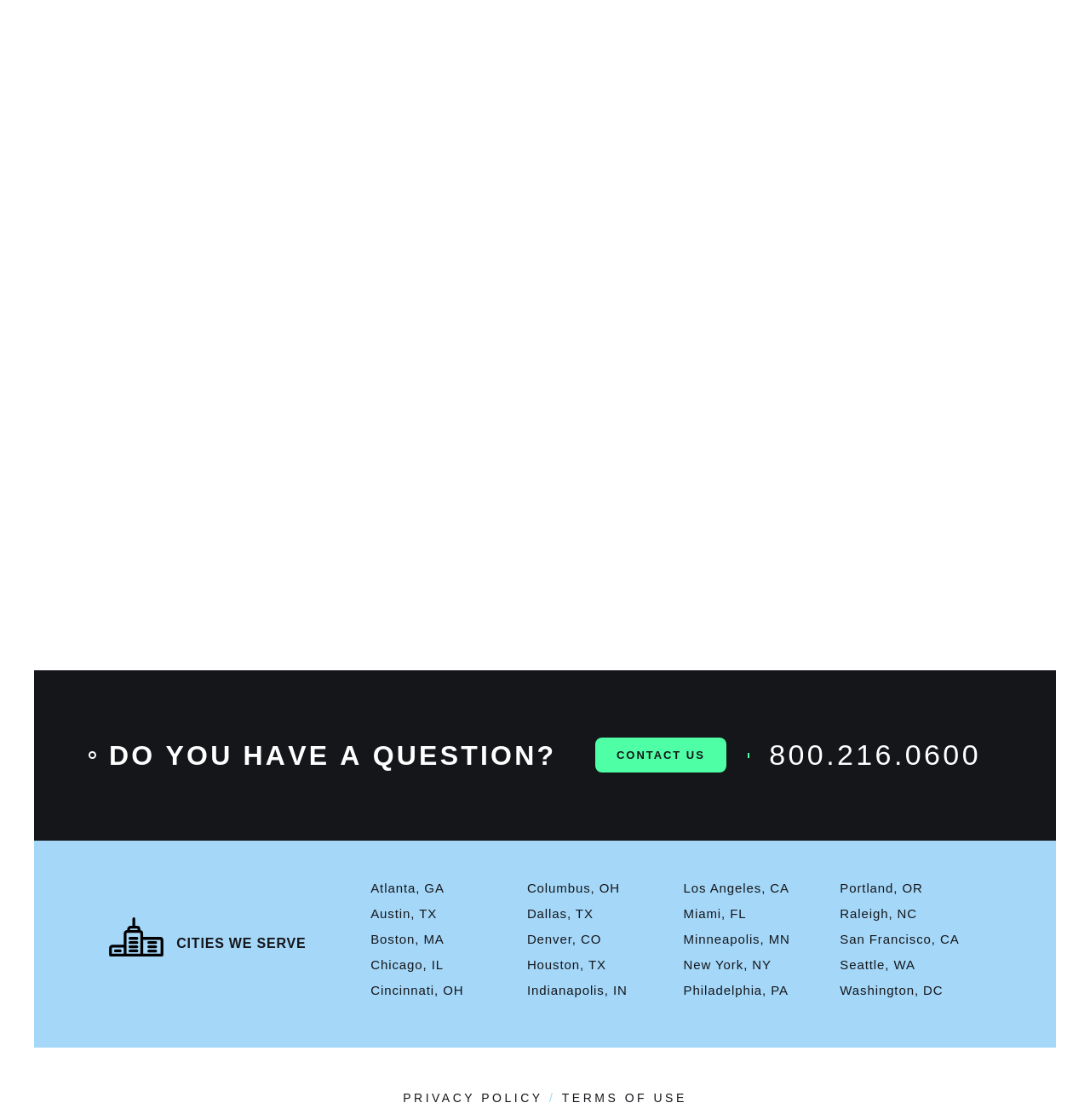Using the information from the screenshot, answer the following question thoroughly:
What is the question being asked in the second heading?

The second heading on the webpage is a question, which is 'DO YOU HAVE A QUESTION?' and is followed by a link to 'CONTACT US'.